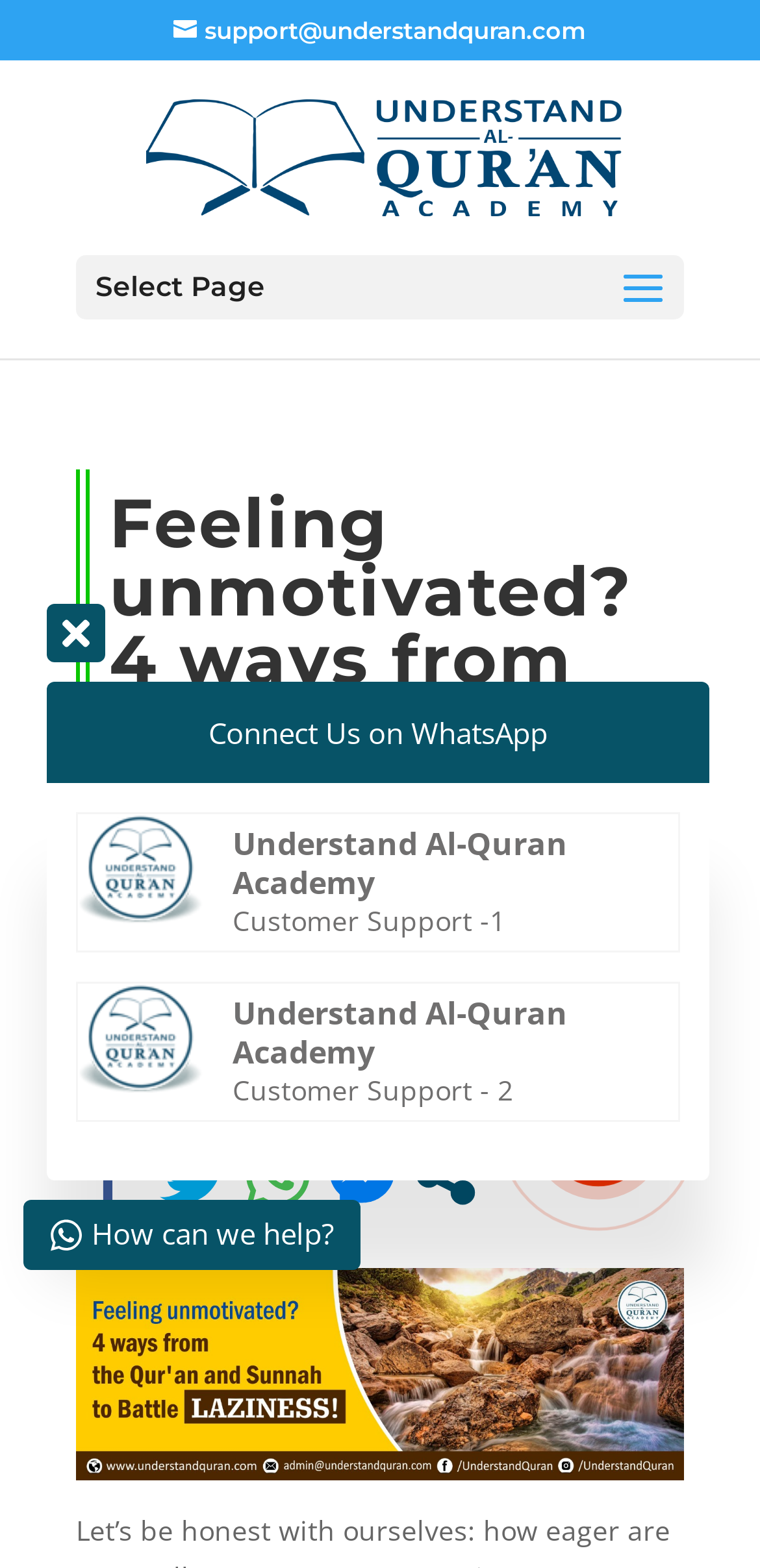Provide a one-word or brief phrase answer to the question:
What is the topic of the main article?

Battling laziness